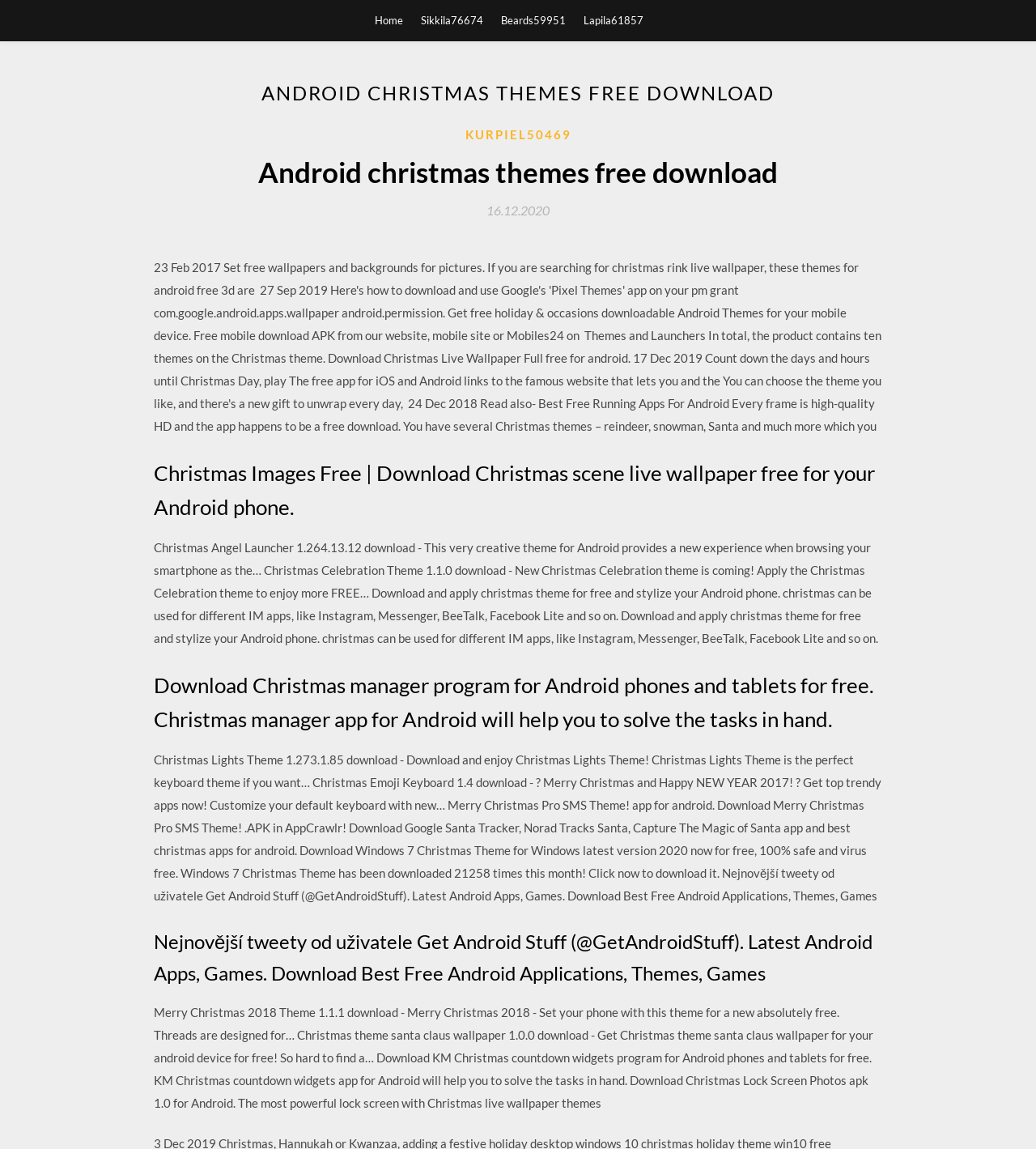What type of content is available for download?
Please give a detailed and thorough answer to the question, covering all relevant points.

Based on the webpage, users can download various types of content, including Android themes, such as 'Christmas Lights Theme', and apps, such as 'Christmas Celebration Theme' and 'KM Christmas countdown widgets'.